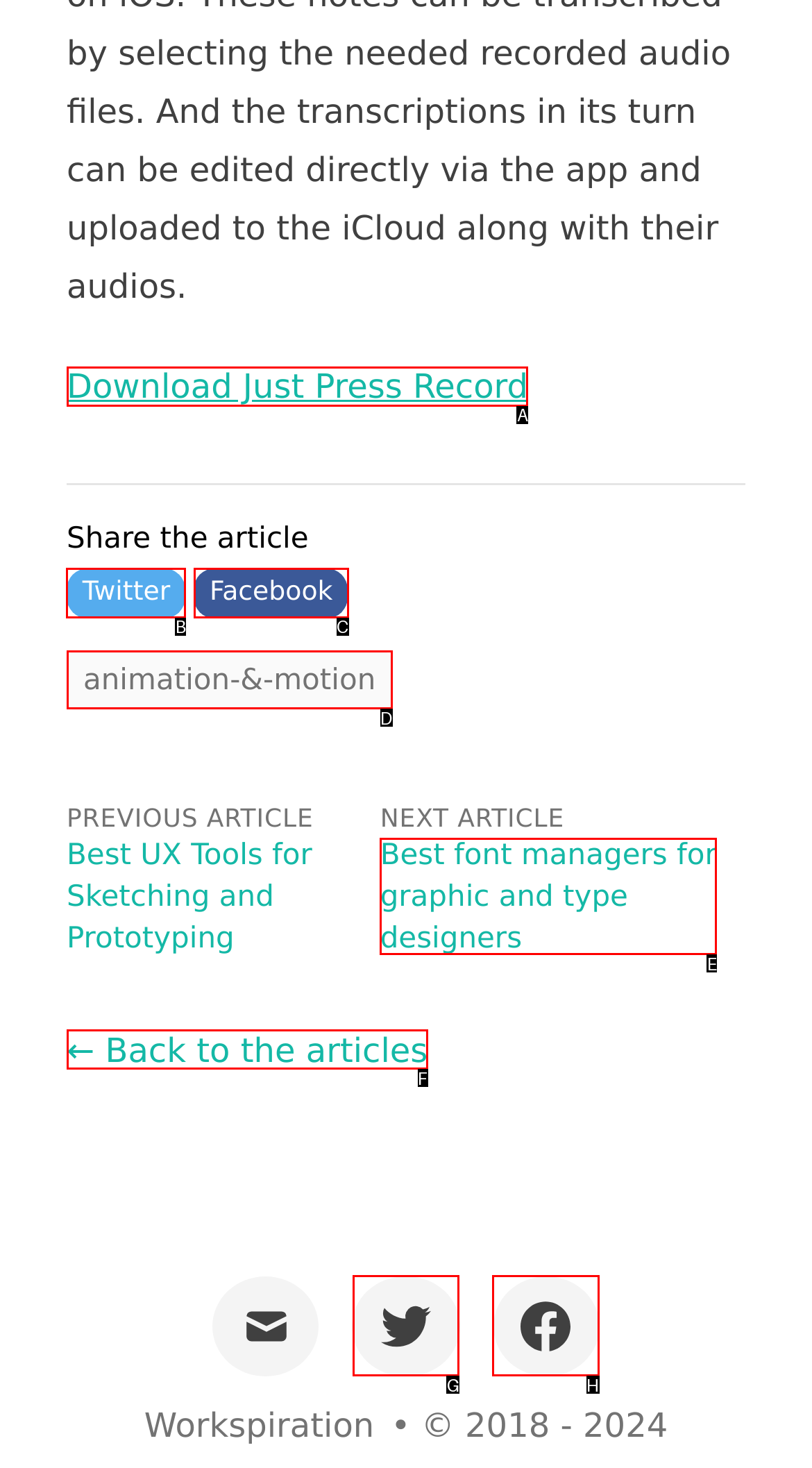Identify the correct UI element to click on to achieve the task: Share the article on Twitter. Provide the letter of the appropriate element directly from the available choices.

B